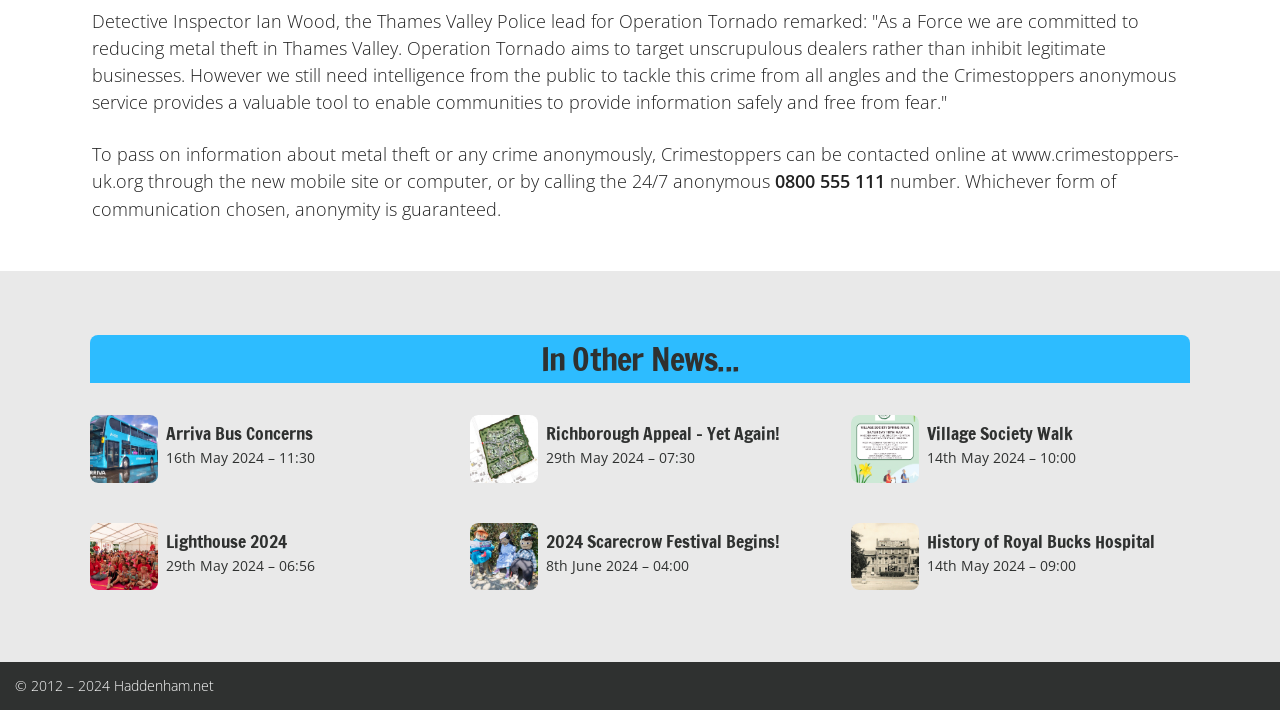What is the phone number to contact Crimestoppers?
Please utilize the information in the image to give a detailed response to the question.

I found the phone number by looking at the StaticText element with the OCR text '0800 555 111' which is located at coordinates [0.605, 0.239, 0.691, 0.272]. This text is part of a larger block of text that mentions contacting Crimestoppers anonymously.